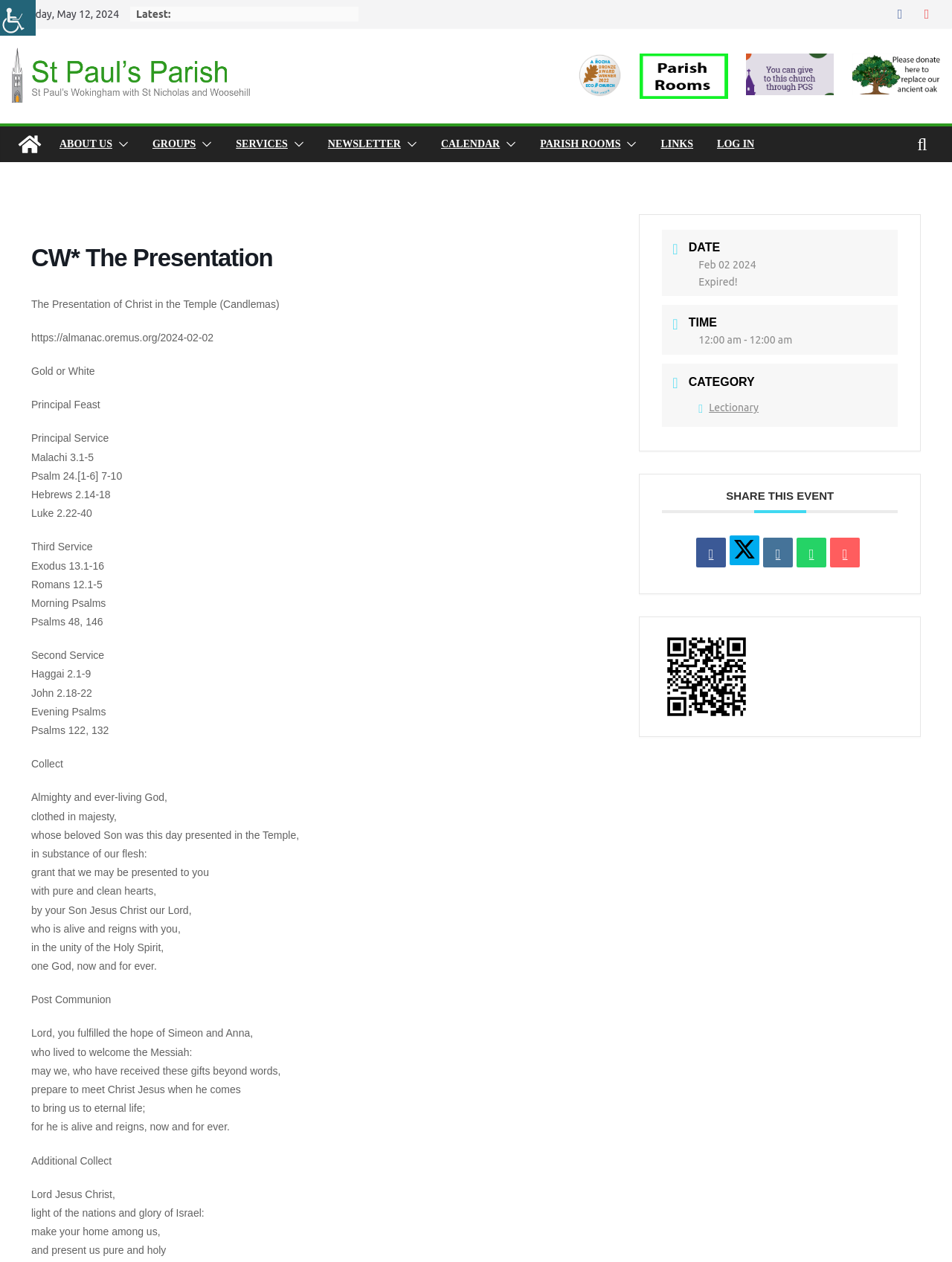Provide the bounding box coordinates of the UI element this sentence describes: "Parish Rooms".

[0.567, 0.106, 0.652, 0.123]